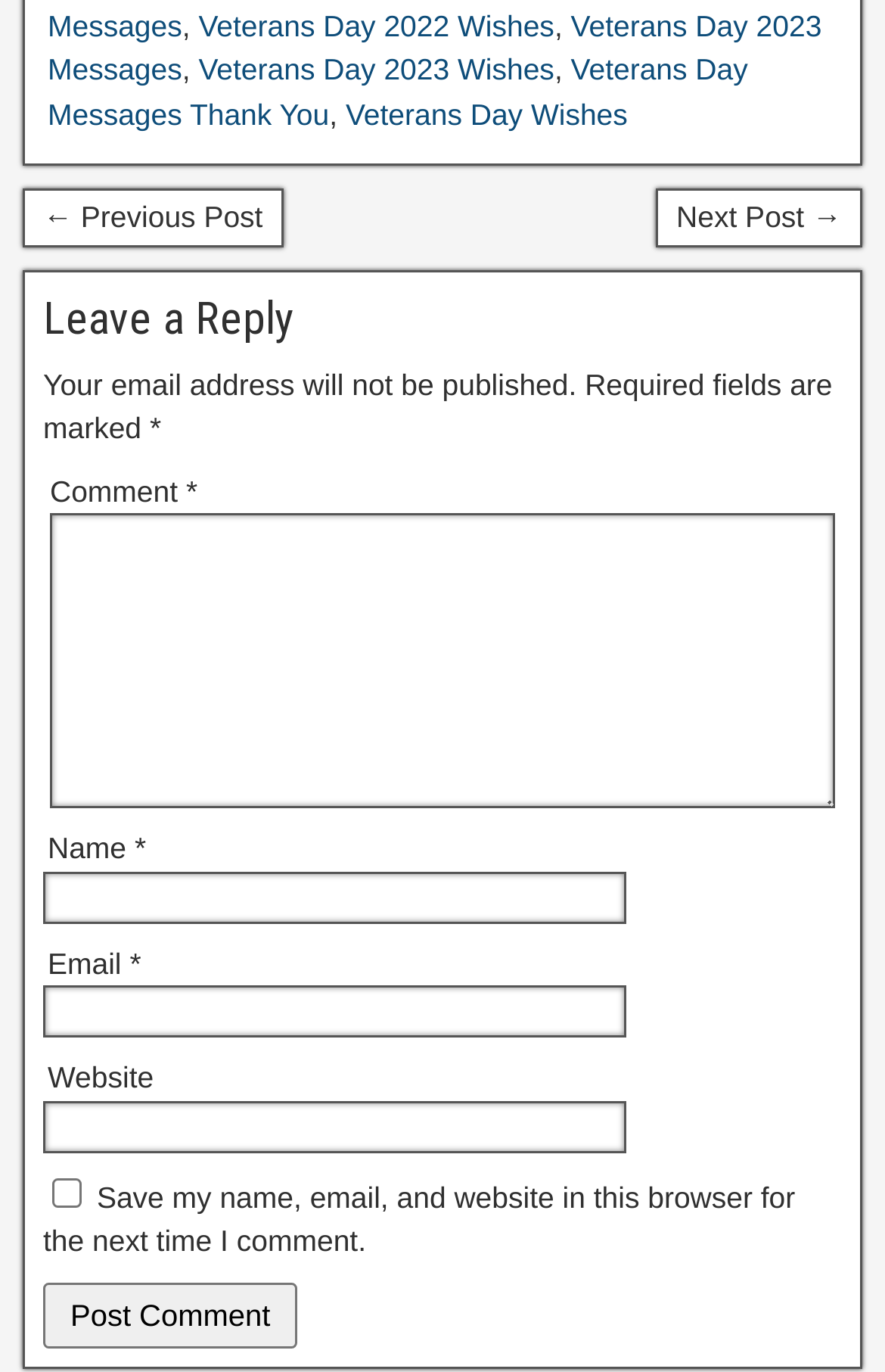What is the function of the checkbox?
Using the image, respond with a single word or phrase.

Save user data